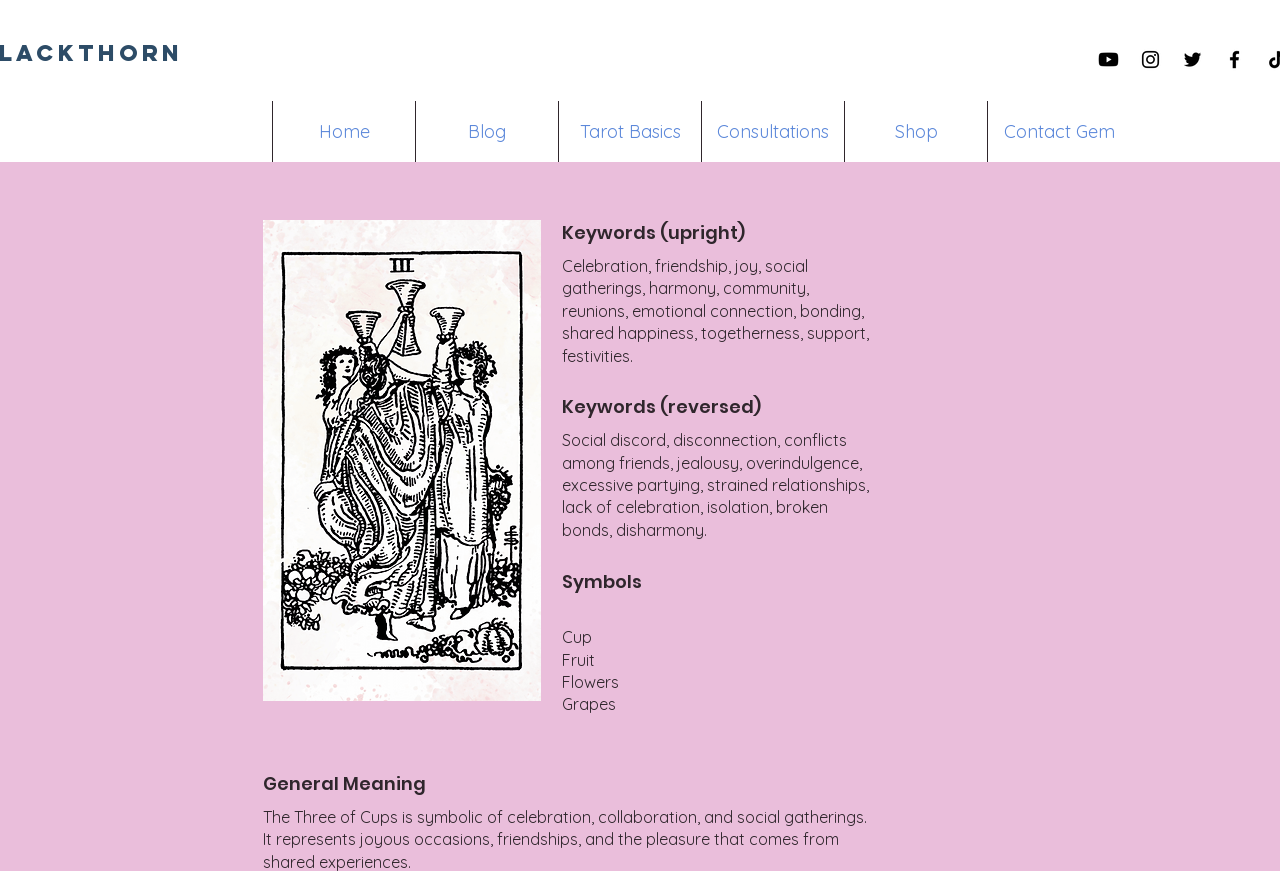Predict the bounding box for the UI component with the following description: "Consultations".

[0.548, 0.116, 0.659, 0.186]